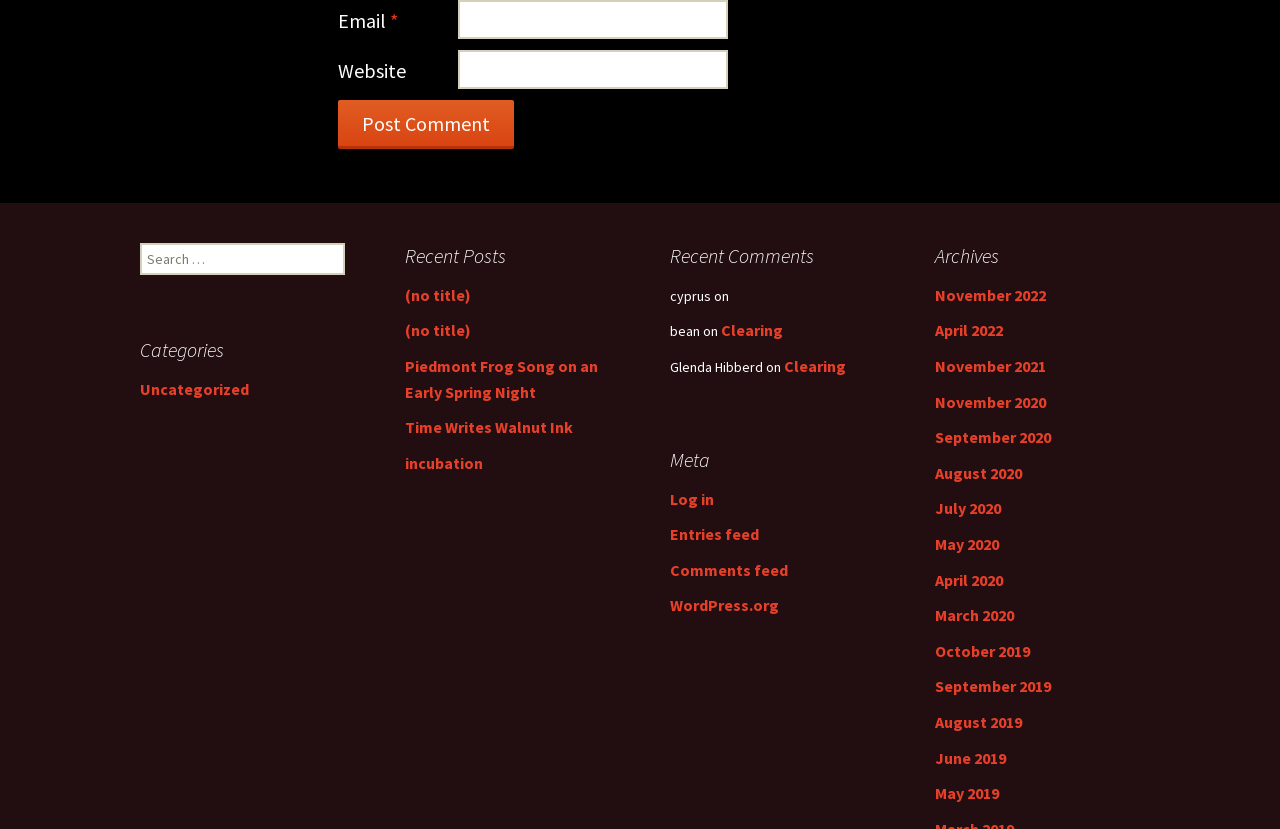What is the purpose of the 'Log in' link?
Using the information presented in the image, please offer a detailed response to the question.

The 'Log in' link is located under the 'Meta' heading, which suggests that it is related to user authentication. The presence of this link implies that users can log in to the website to access restricted content or features.